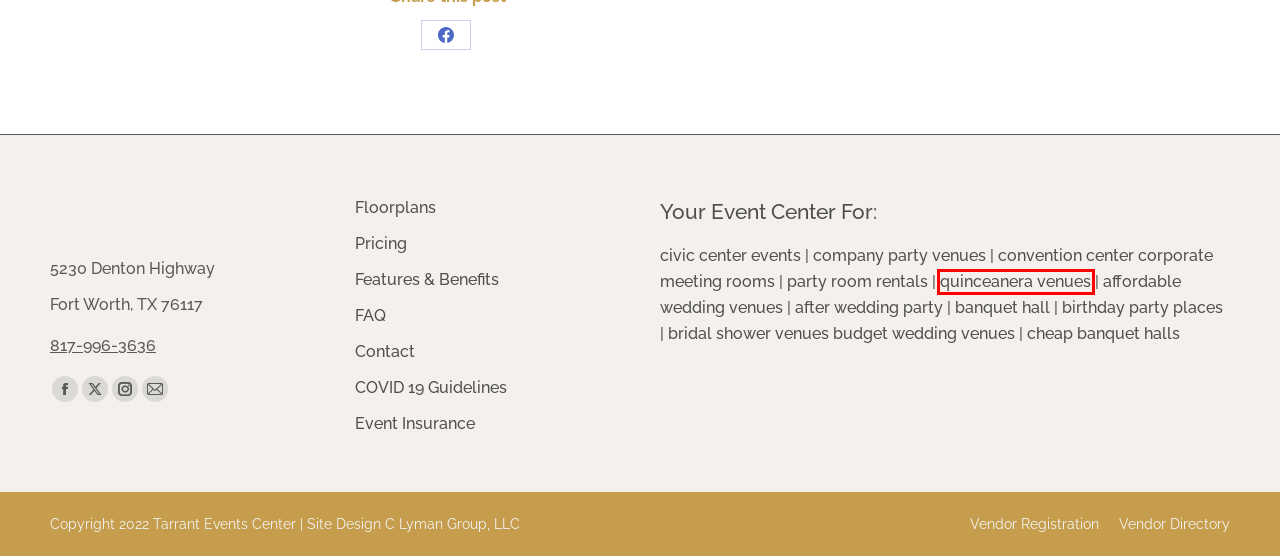Using the screenshot of a webpage with a red bounding box, pick the webpage description that most accurately represents the new webpage after the element inside the red box is clicked. Here are the candidates:
A. Company Party Venues | Tarrant Events Center
B. Party Room Rentals | Tarrant Events Center
C. After Wedding Party | Tarrant Events Center
D. Vendor Registration | Tarrant Events Center
E. Bridal Shower Venues | Tarrant Events Center
F. Corporate Meeting Rooms | Tarrant Events Center
G. FAQ | Tarrant Events Center
H. Quinceanera Venues | Tarrant Events Center

H